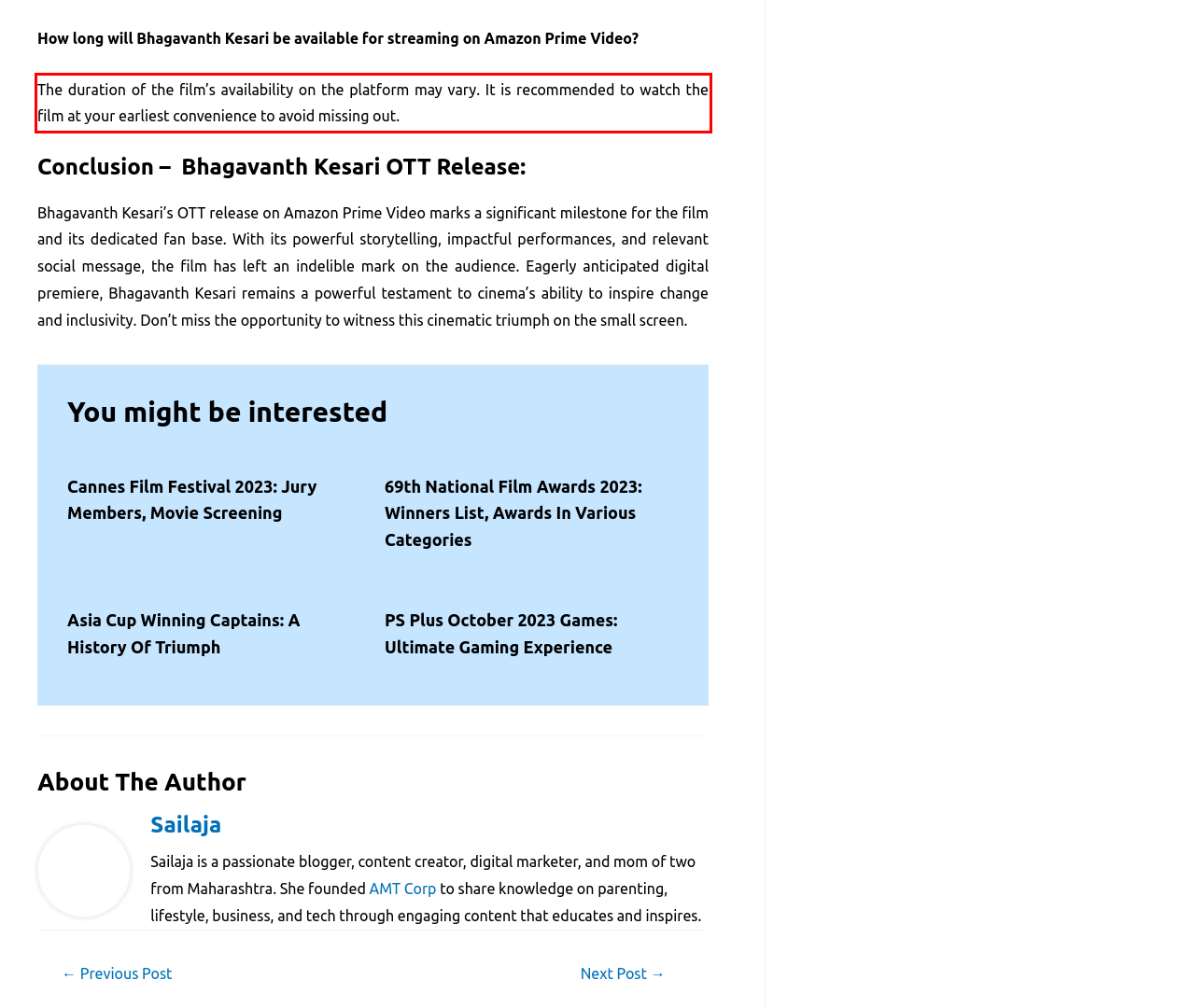Identify the red bounding box in the webpage screenshot and perform OCR to generate the text content enclosed.

The duration of the film’s availability on the platform may vary. It is recommended to watch the film at your earliest convenience to avoid missing out.